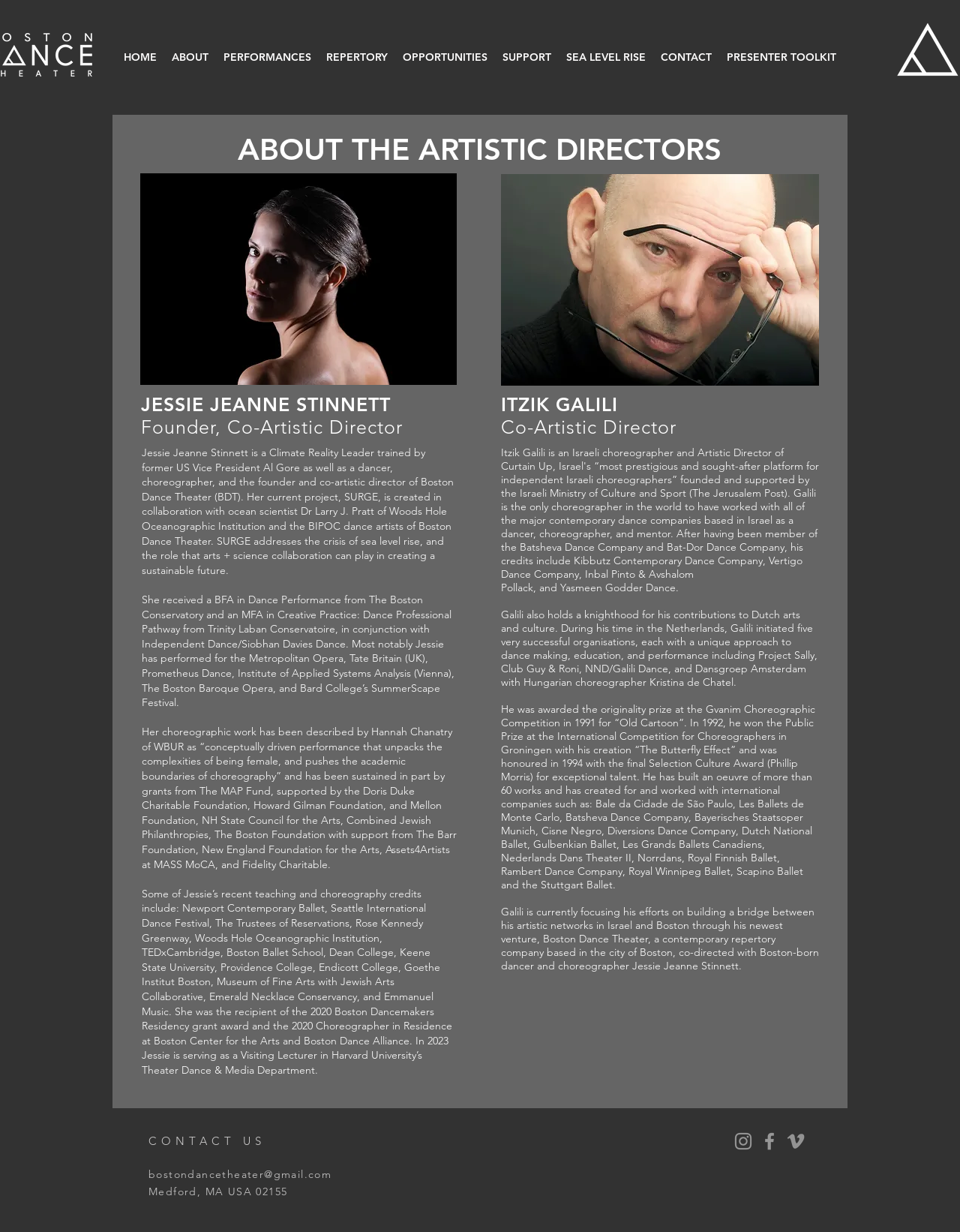What is the email address to contact Boston Dance Theater?
Please provide a detailed and thorough answer to the question.

I found the link 'bostondancetheater@gmail.com' at the bottom of the webpage which is the email address to contact Boston Dance Theater.